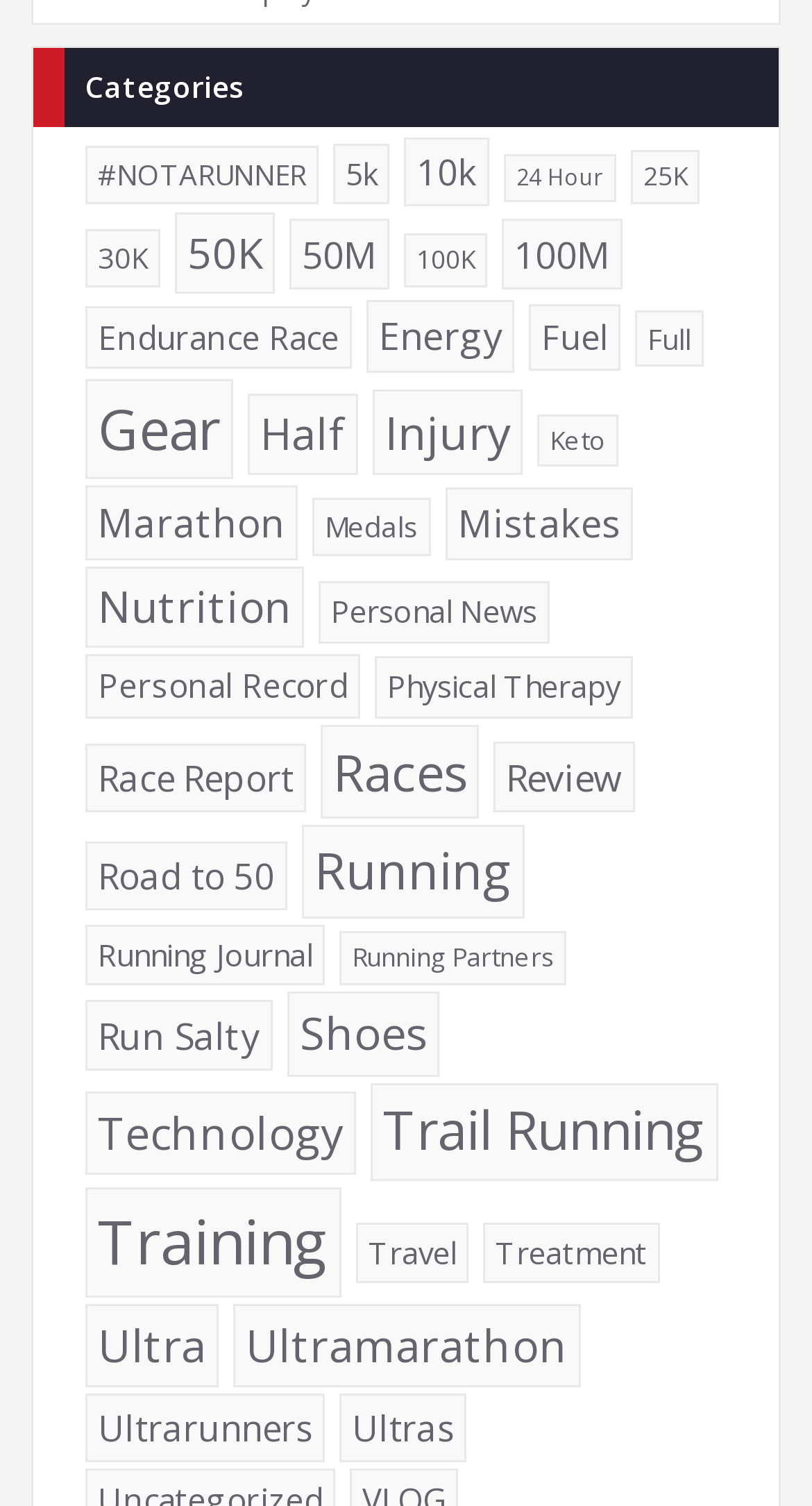What is the category located at the bottom left of the page?
Please respond to the question with a detailed and thorough explanation.

I examined the bounding box coordinates for each link and found that the link 'Ultras (8 items)' has the lowest y1 coordinate, indicating that it is located at the bottom left of the page.